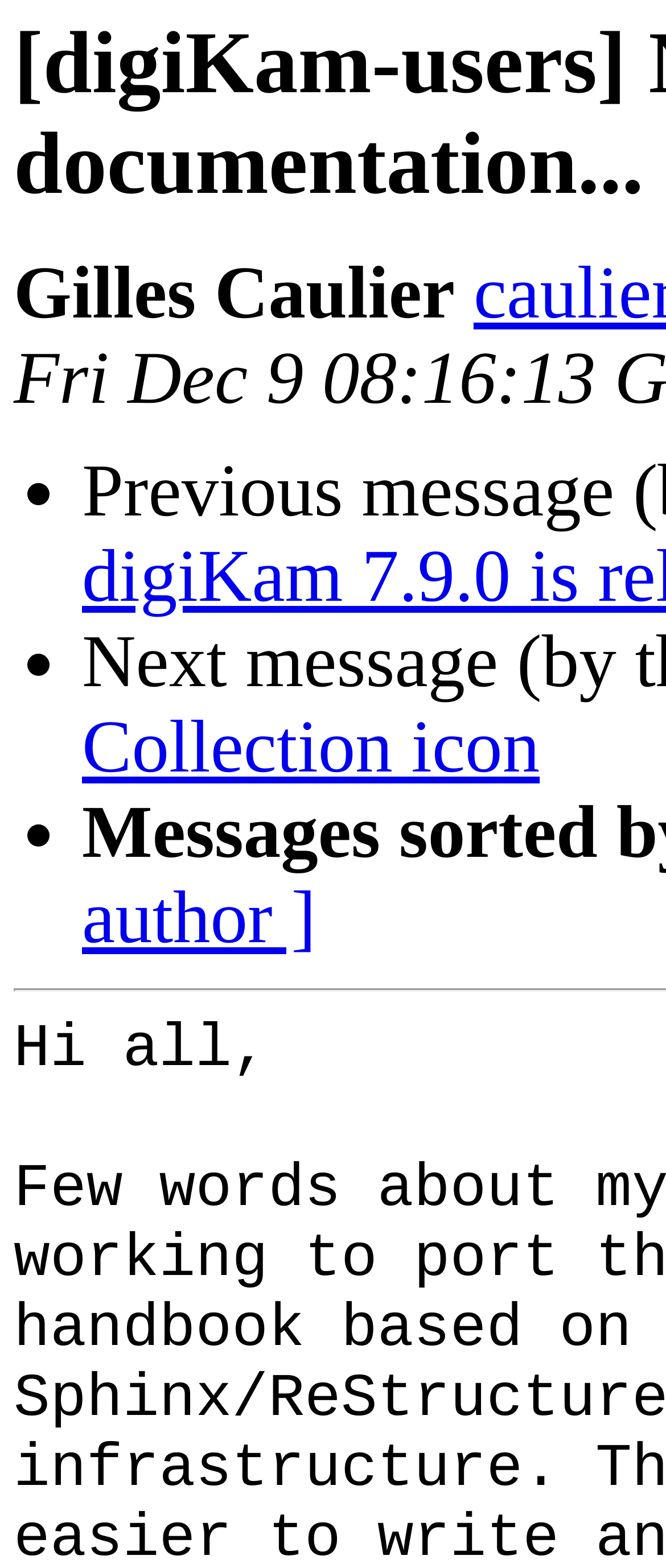What is the principal heading displayed on the webpage?

[digiKam-users] New online documentation...